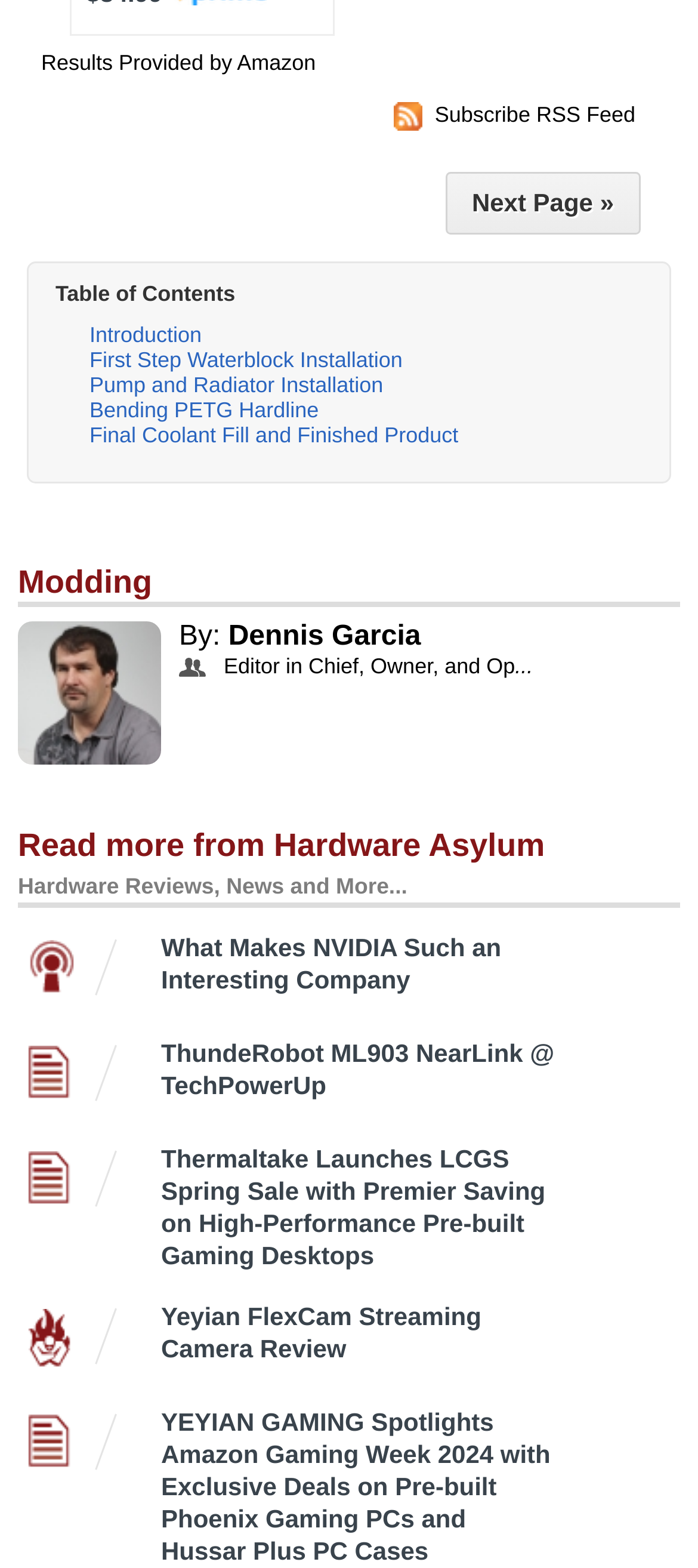Identify the bounding box coordinates for the element you need to click to achieve the following task: "Follow the 'Instagram' social media link". The coordinates must be four float values ranging from 0 to 1, formatted as [left, top, right, bottom].

None